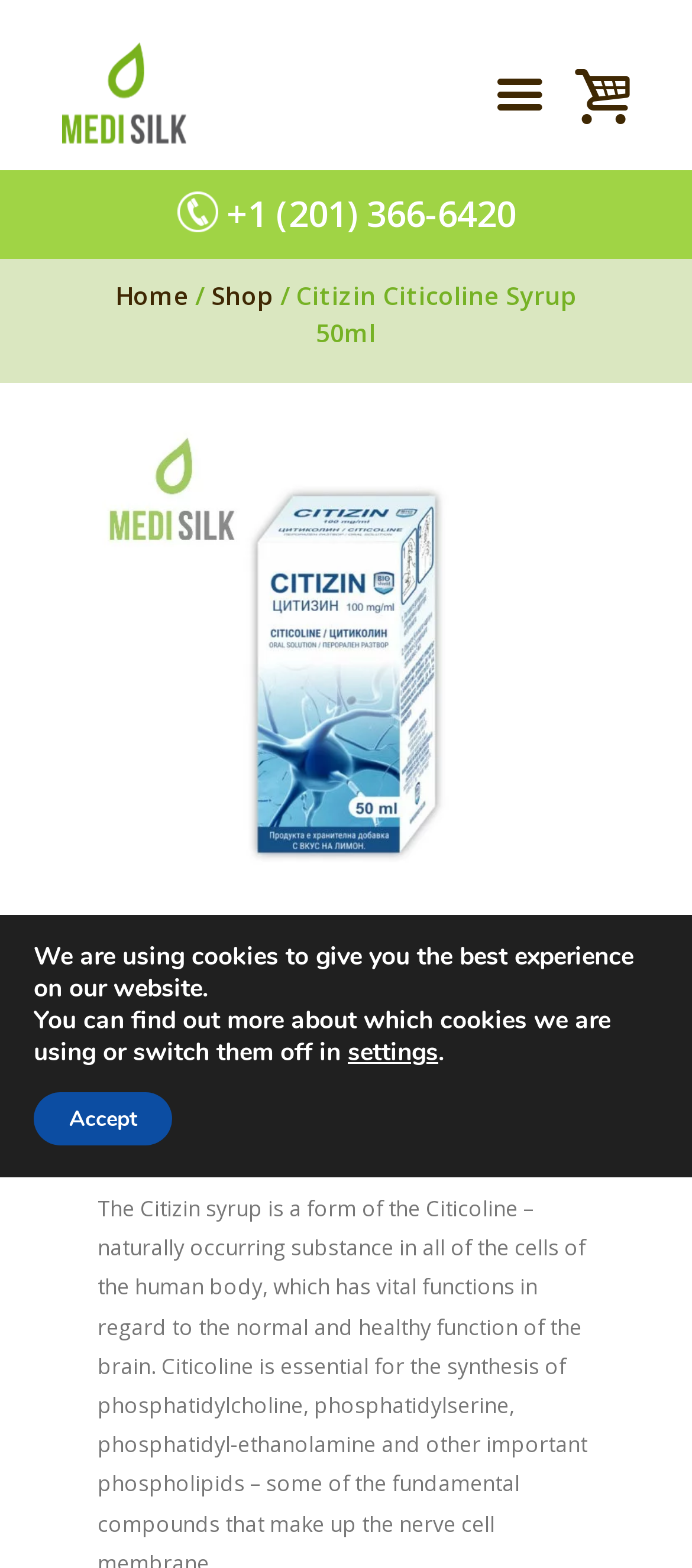Please determine the main heading text of this webpage.

CITIZIN CITICOLINE SYRUP 50ML